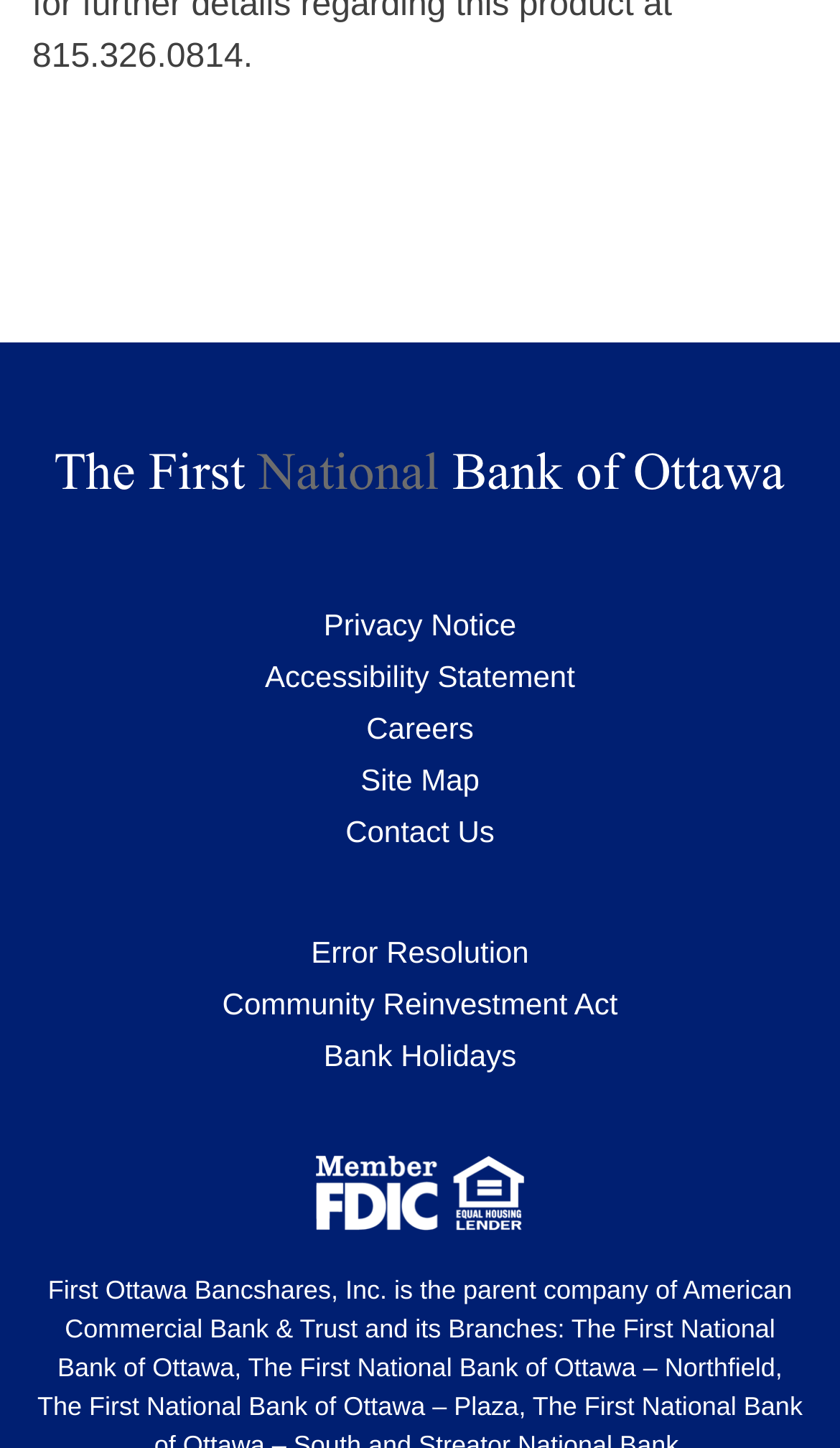Provide a single word or phrase to answer the given question: 
What is the function of the image at the top?

Logo or branding